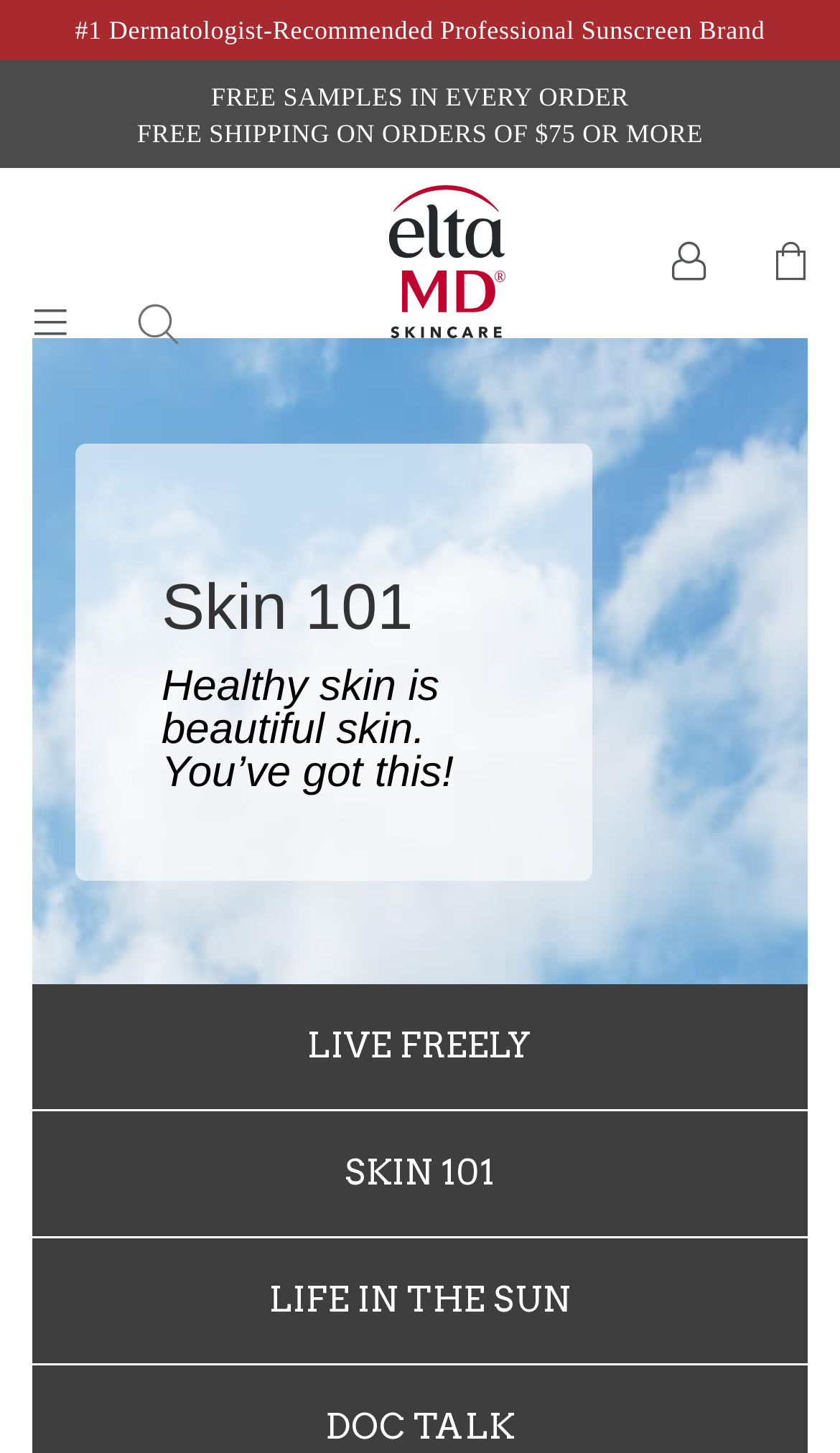Please respond to the question with a concise word or phrase:
How many social media links are there?

3